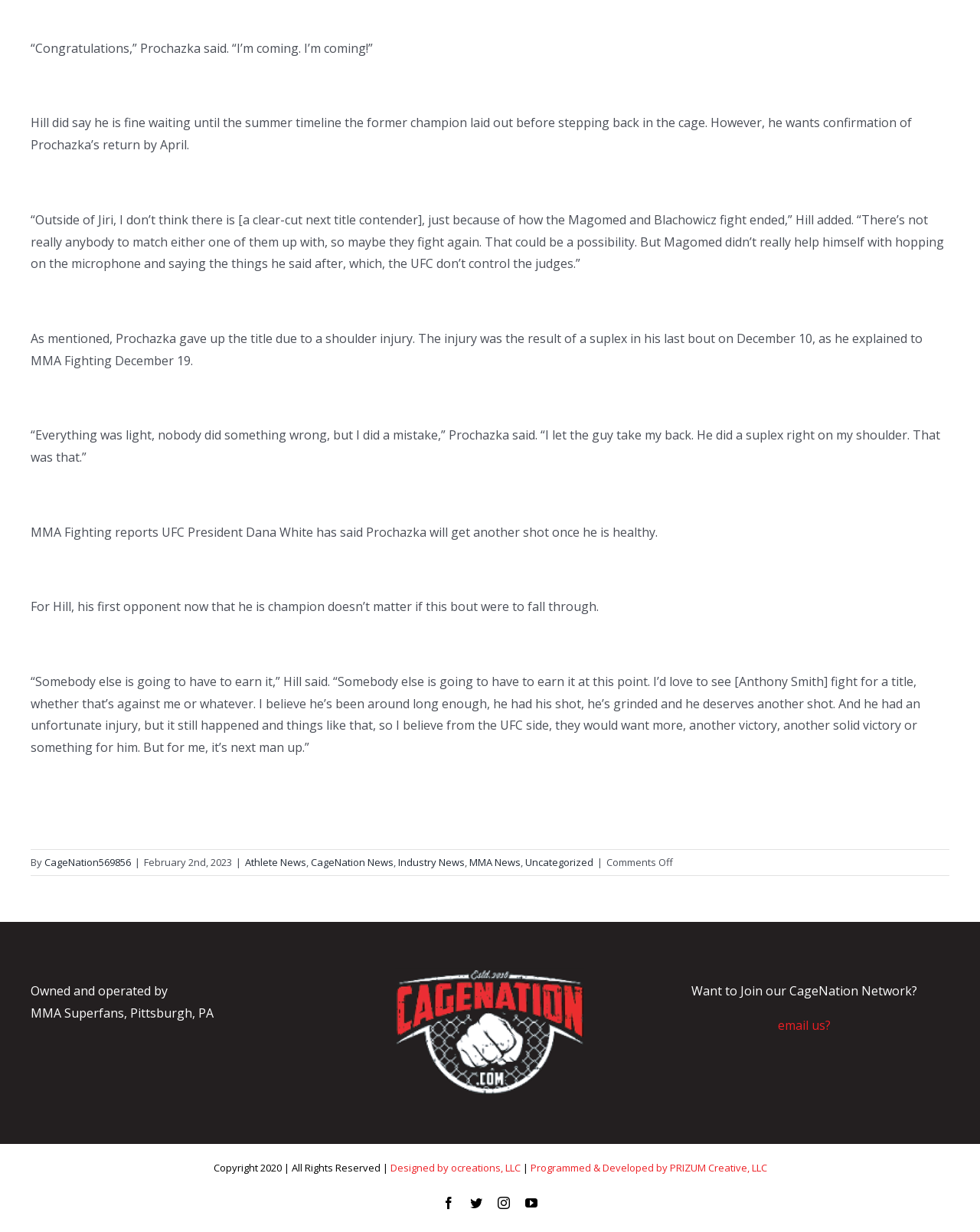Use the details in the image to answer the question thoroughly: 
What is the name of the website's network?

The website mentions 'Want to Join our CageNation Network?' in one of its StaticText elements, which suggests that the website's network is called CageNation Network.